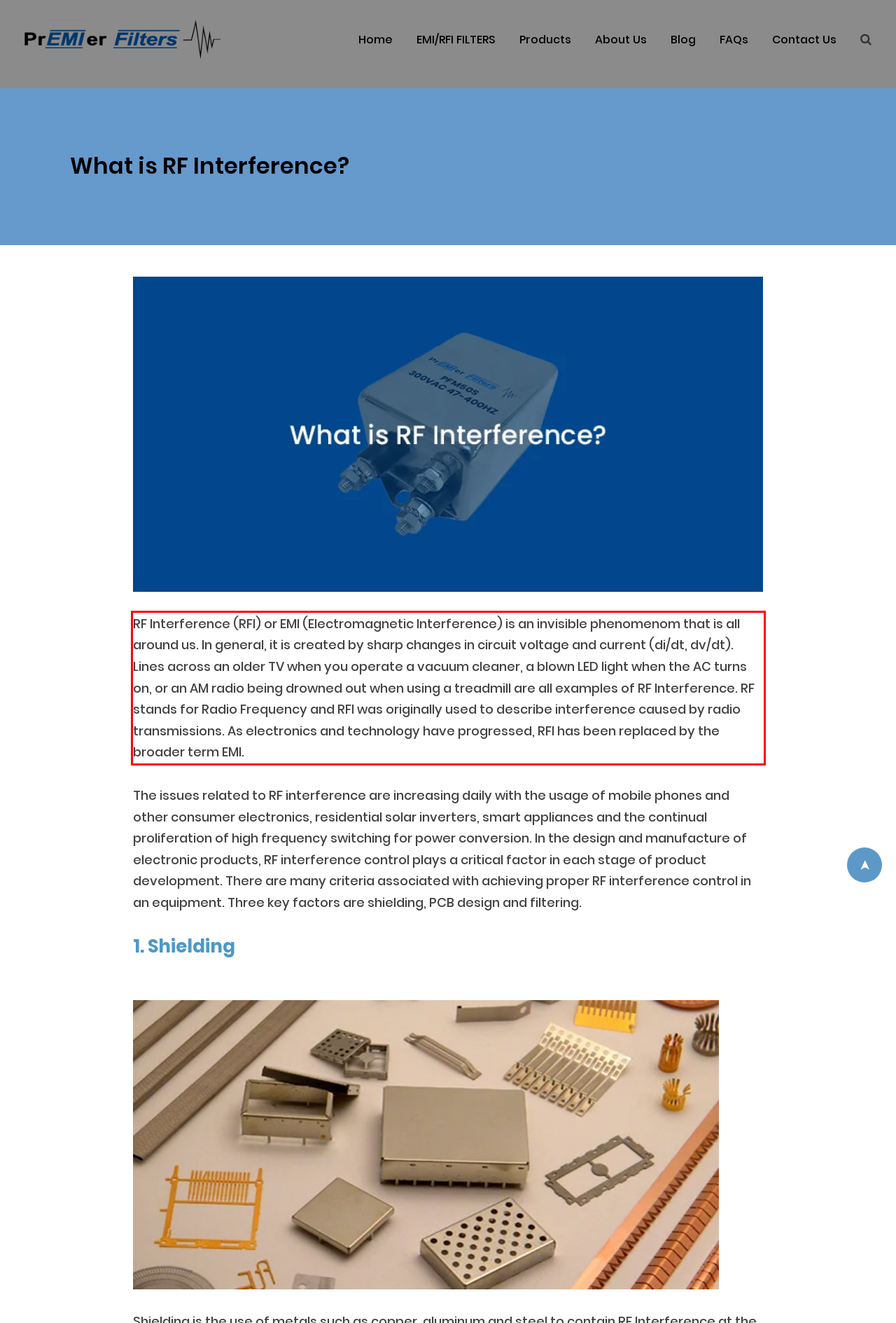Given a webpage screenshot, identify the text inside the red bounding box using OCR and extract it.

RF Interference (RFI) or EMI (Electromagnetic Interference) is an invisible phenomenom that is all around us. In general, it is created by sharp changes in circuit voltage and current (di/dt, dv/dt). Lines across an older TV when you operate a vacuum cleaner, a blown LED light when the AC turns on, or an AM radio being drowned out when using a treadmill are all examples of RF Interference. RF stands for Radio Frequency and RFI was originally used to describe interference caused by radio transmissions. As electronics and technology have progressed, RFI has been replaced by the broader term EMI.